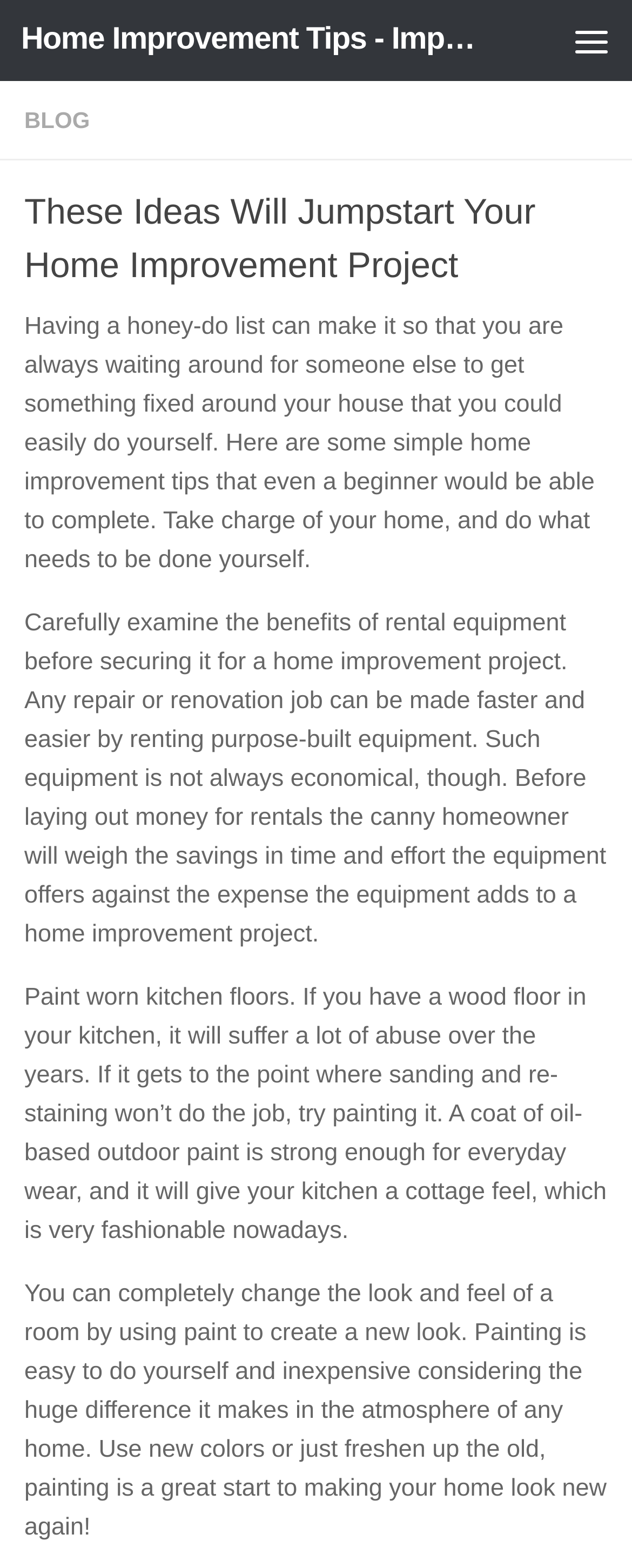What is the first home improvement tip?
Answer with a single word or phrase, using the screenshot for reference.

Examine benefits of rental equipment